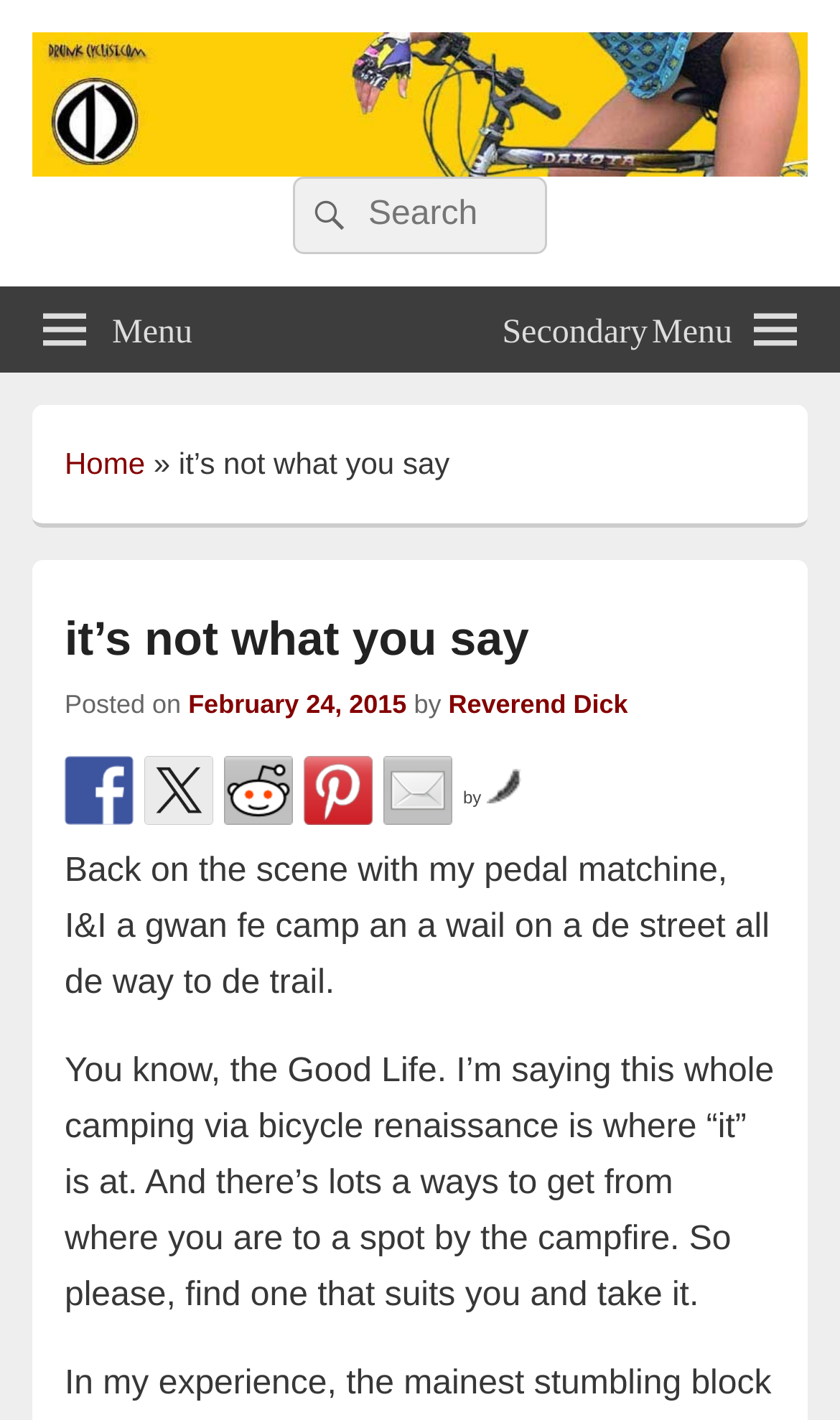Please analyze the image and give a detailed answer to the question:
What is the date of the article?

The date of the article can be found below the article title, where it says 'Posted on February 24, 2015 by Reverend Dick'.